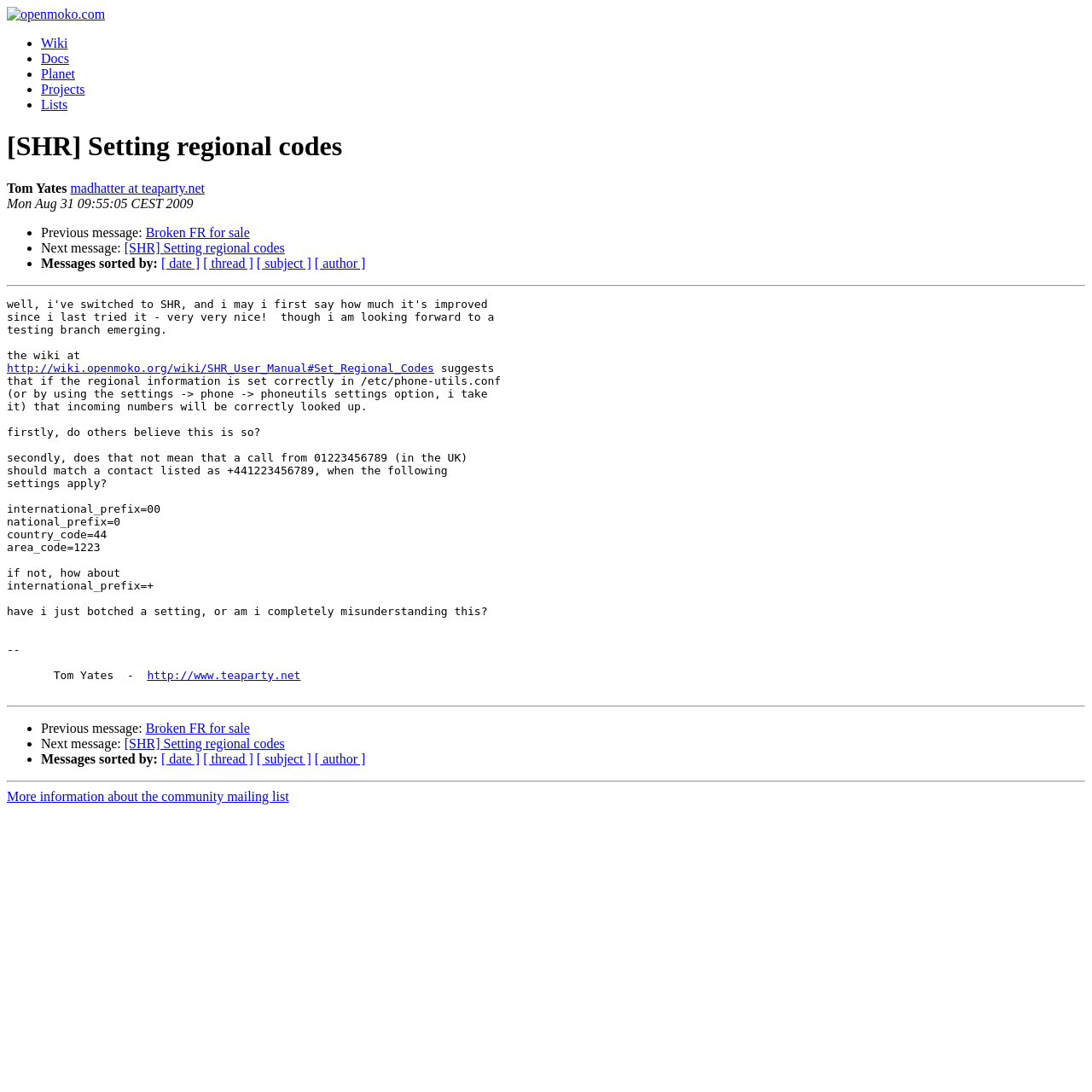Please provide the bounding box coordinates for the element that needs to be clicked to perform the instruction: "Get more information about the community mailing list". The coordinates must consist of four float numbers between 0 and 1, formatted as [left, top, right, bottom].

[0.006, 0.723, 0.265, 0.736]